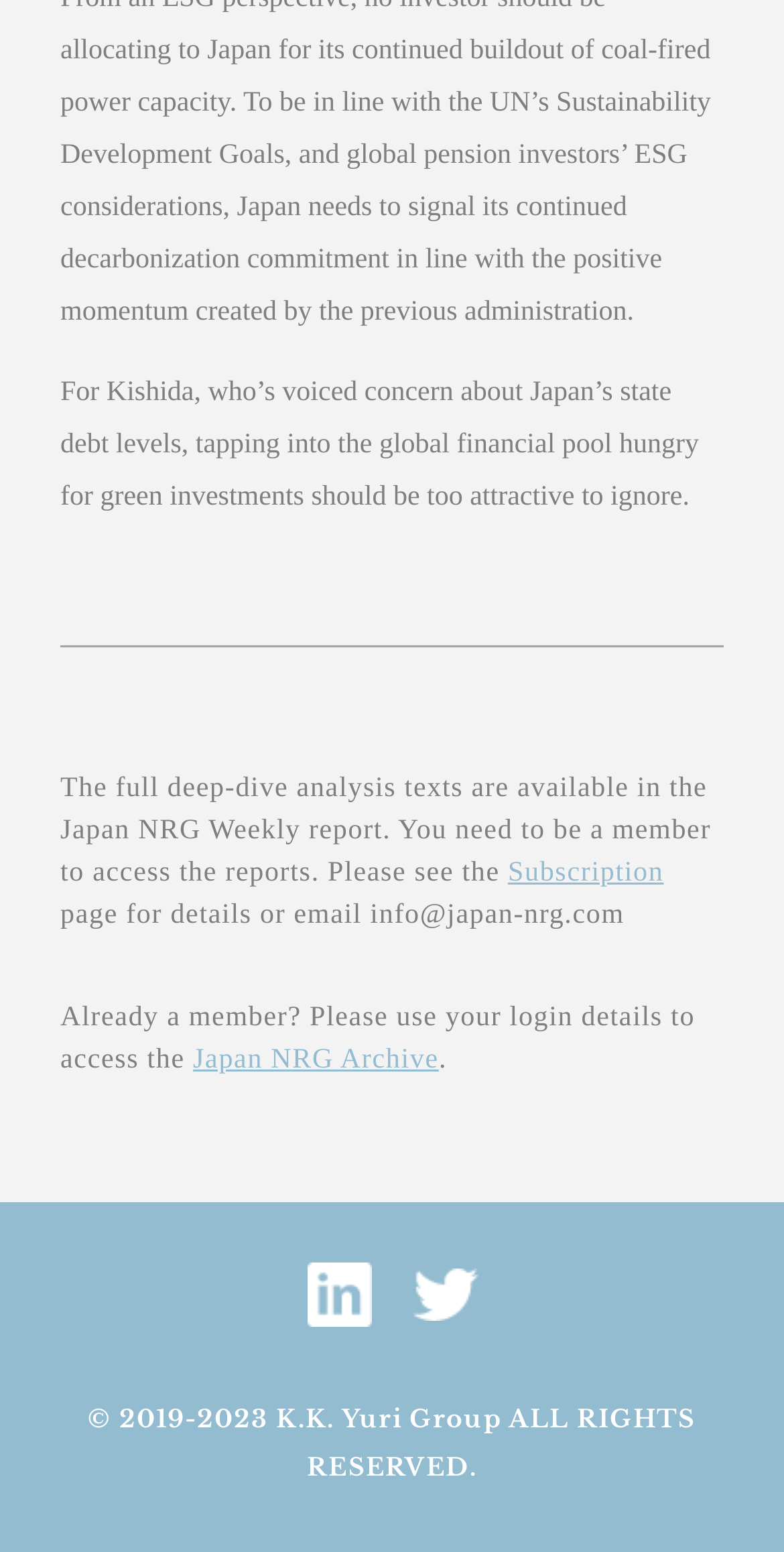Bounding box coordinates are to be given in the format (top-left x, top-left y, bottom-right x, bottom-right y). All values must be floating point numbers between 0 and 1. Provide the bounding box coordinate for the UI element described as: Japan NRG Archive

[0.246, 0.674, 0.56, 0.693]